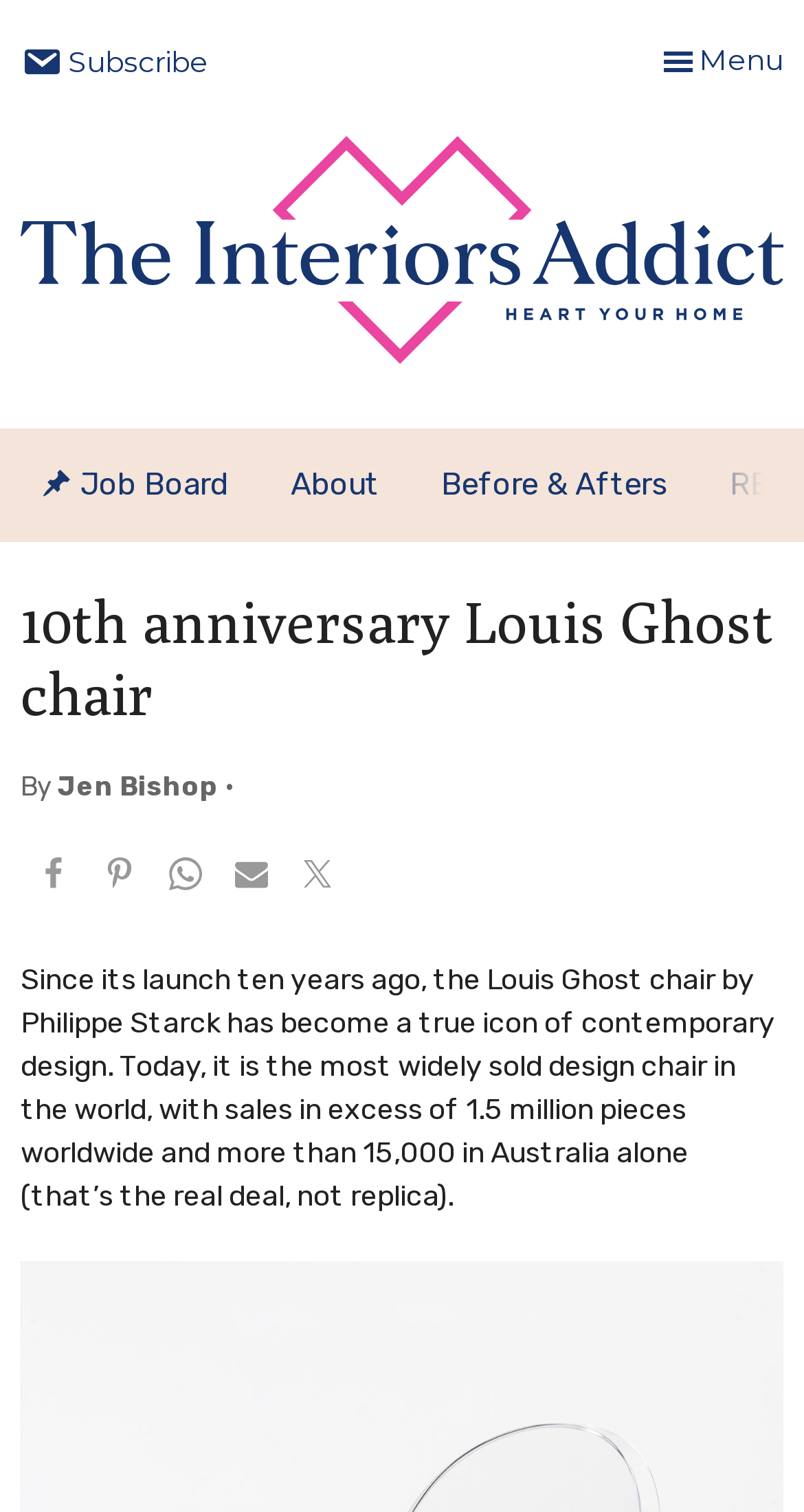Can you show the bounding box coordinates of the region to click on to complete the task described in the instruction: "Go to 'Job Board'"?

[0.051, 0.283, 0.285, 0.358]